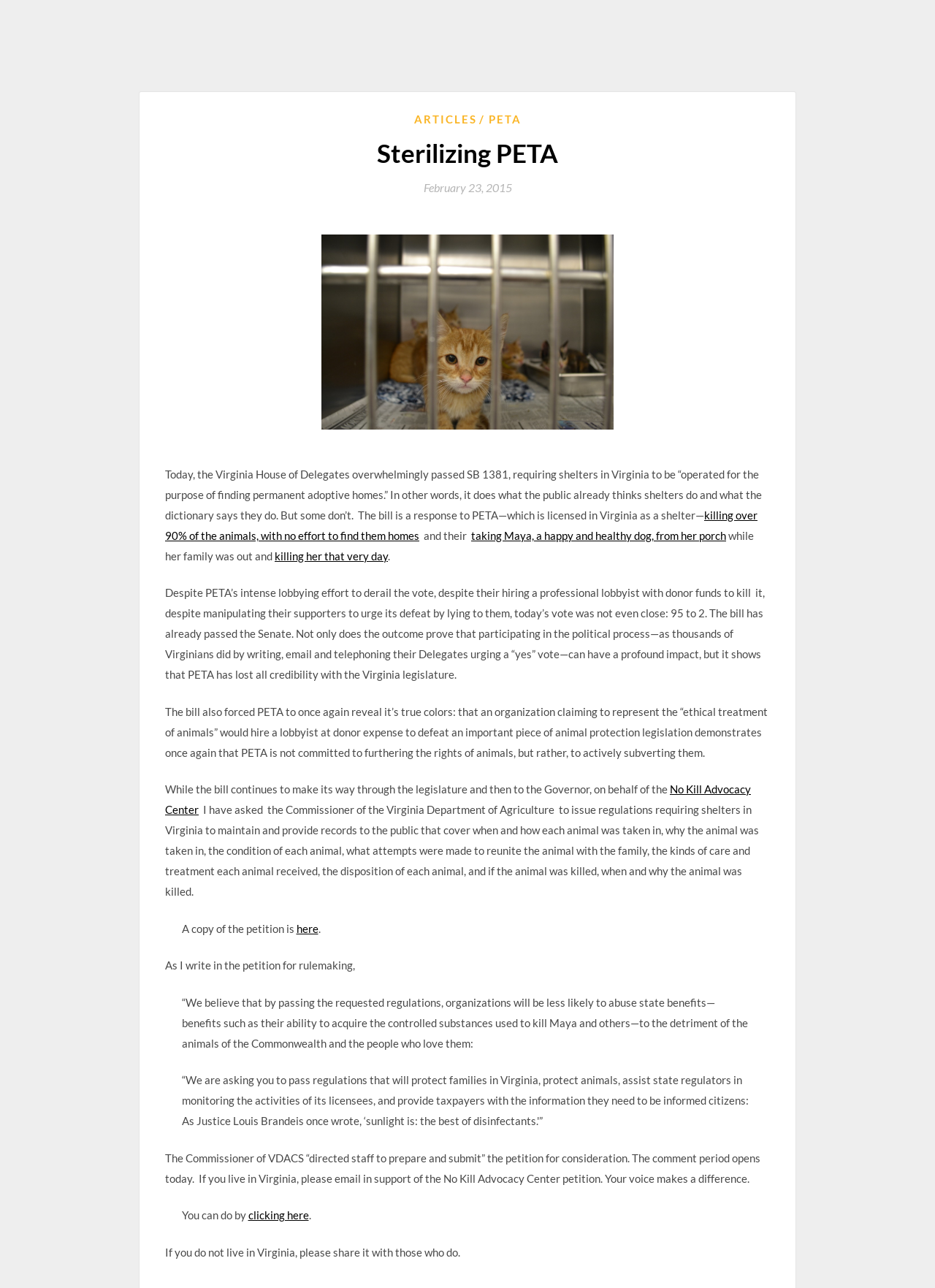What is the purpose of the bill mentioned in the article?
Please answer using one word or phrase, based on the screenshot.

Require shelters to find permanent homes